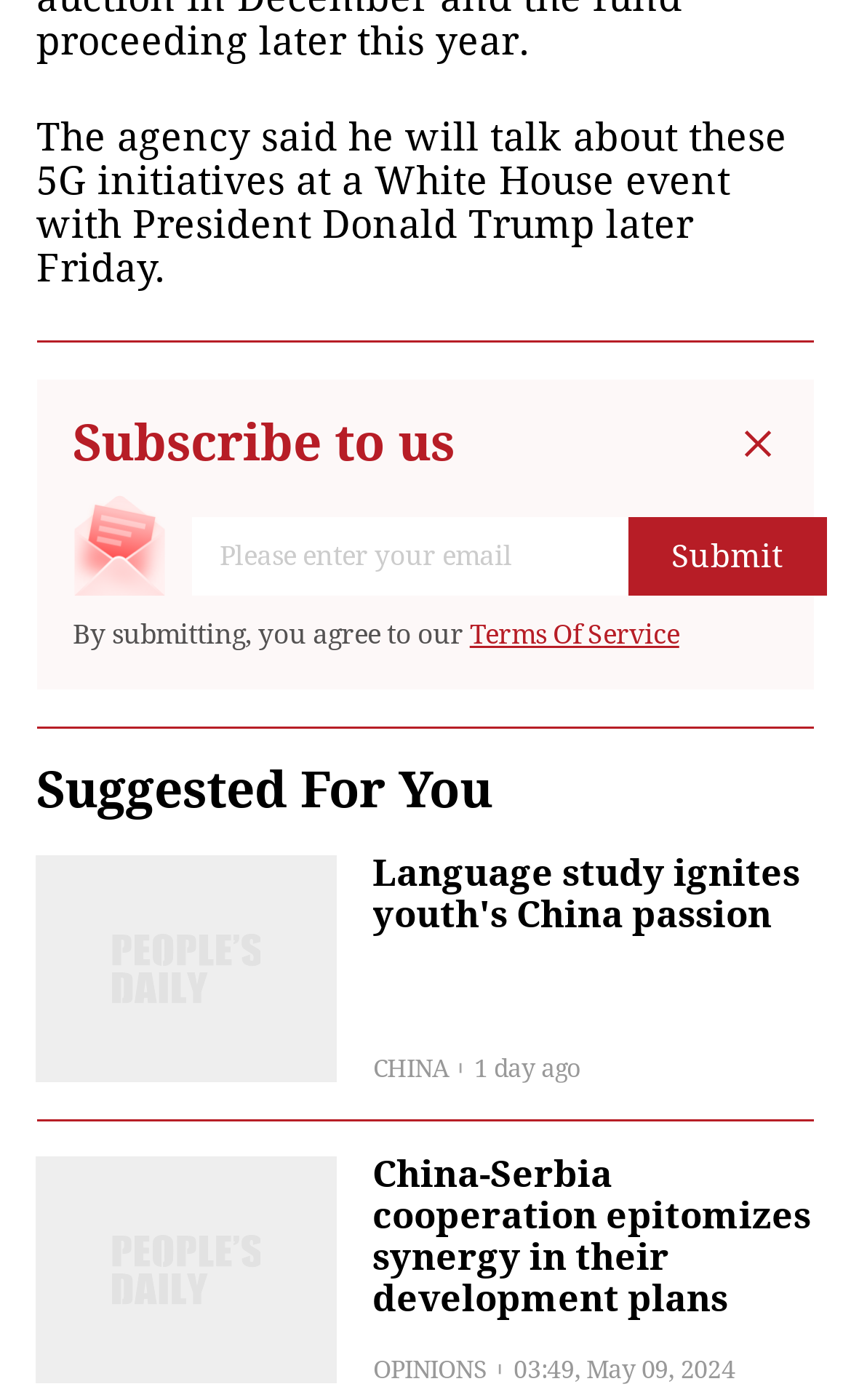Who is mentioned in the article?
Please provide a full and detailed response to the question.

I found the text 'President Donald Trump' which indicates that he is mentioned or involved in the article's topic.